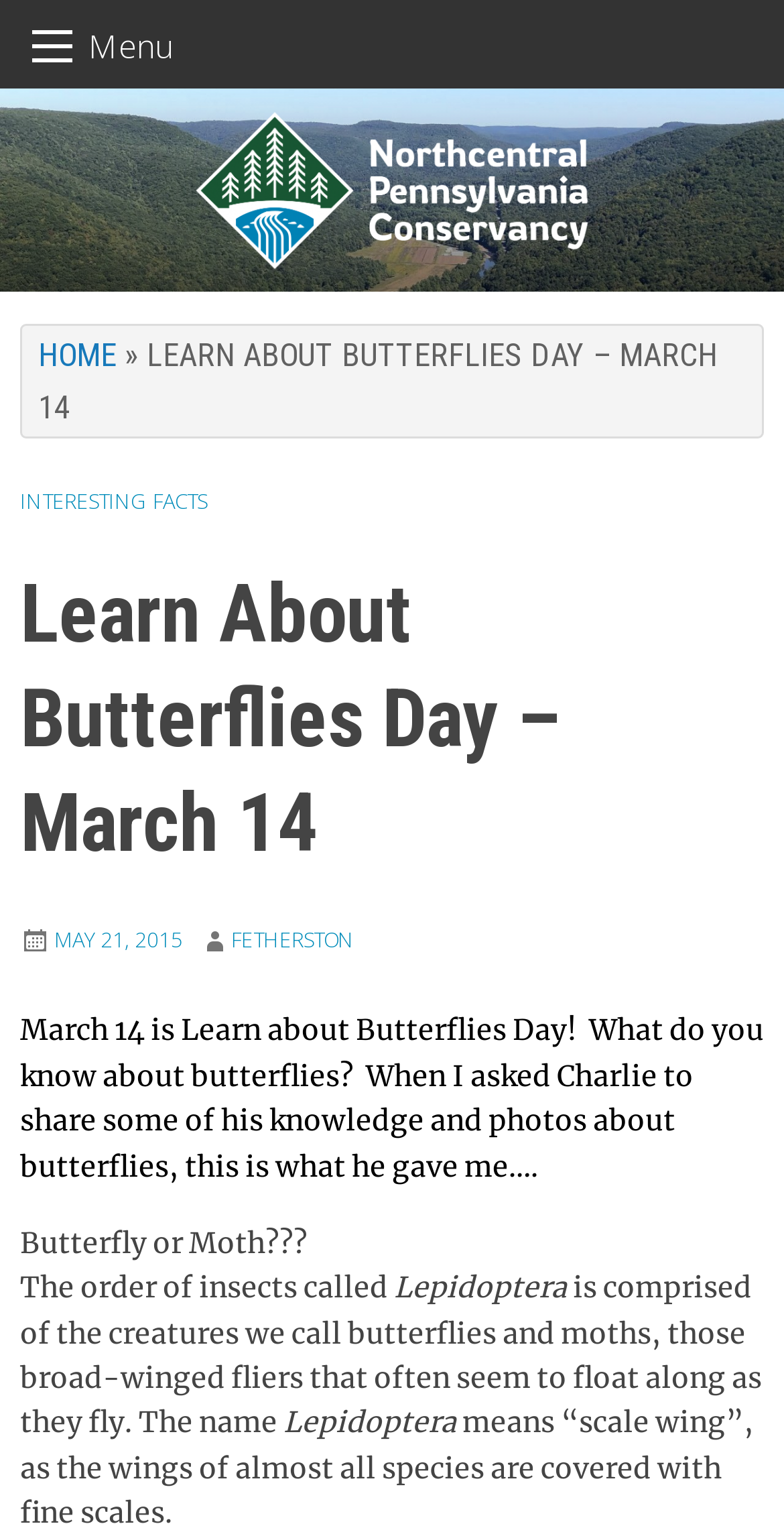What is the name of the day being celebrated?
Provide an in-depth and detailed explanation in response to the question.

The webpage is celebrating a specific day, and the name of the day is mentioned in the text as 'Learn About Butterflies Day', which is also the title of the webpage.